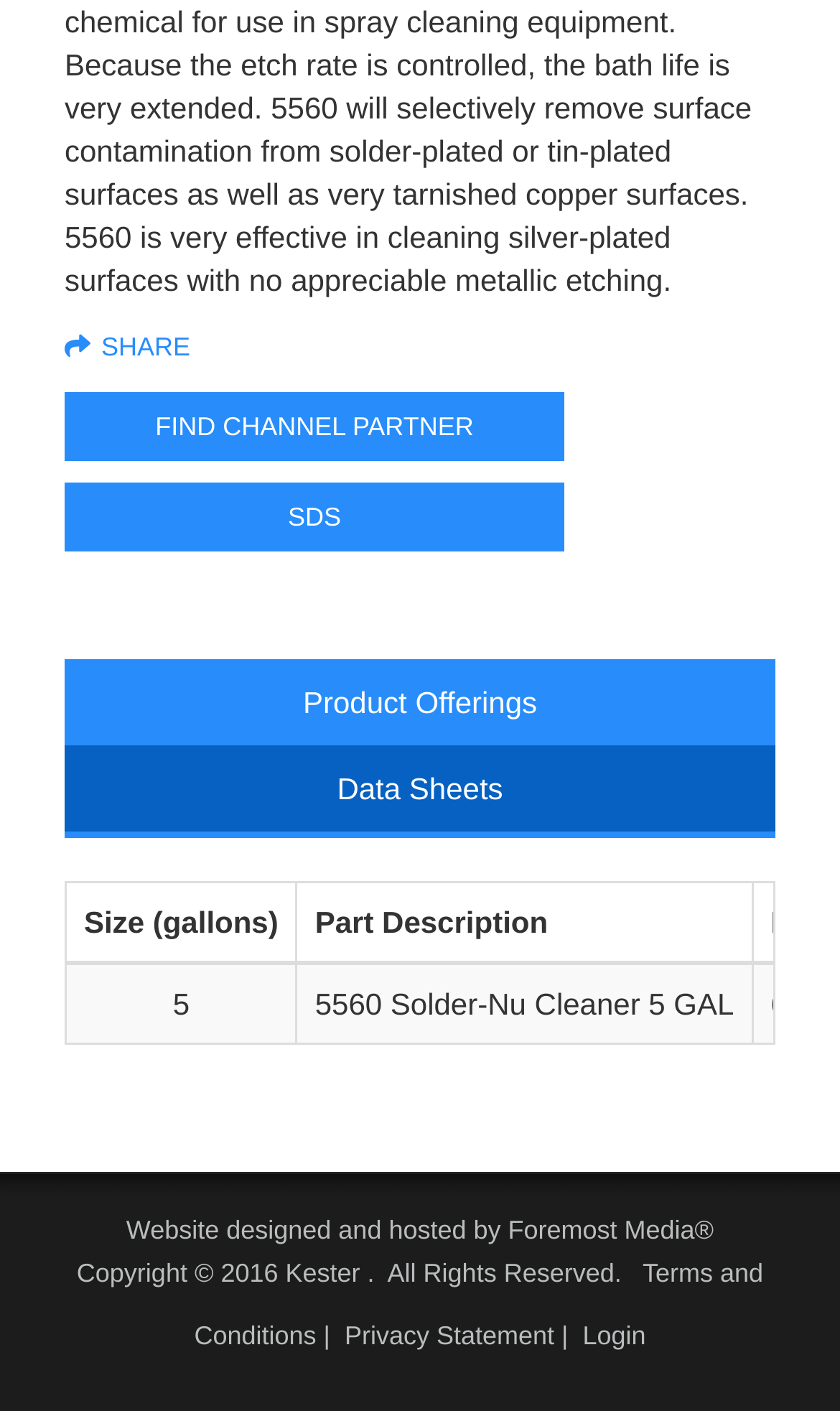Please mark the bounding box coordinates of the area that should be clicked to carry out the instruction: "Select the Data Sheets tab".

[0.077, 0.528, 0.923, 0.589]